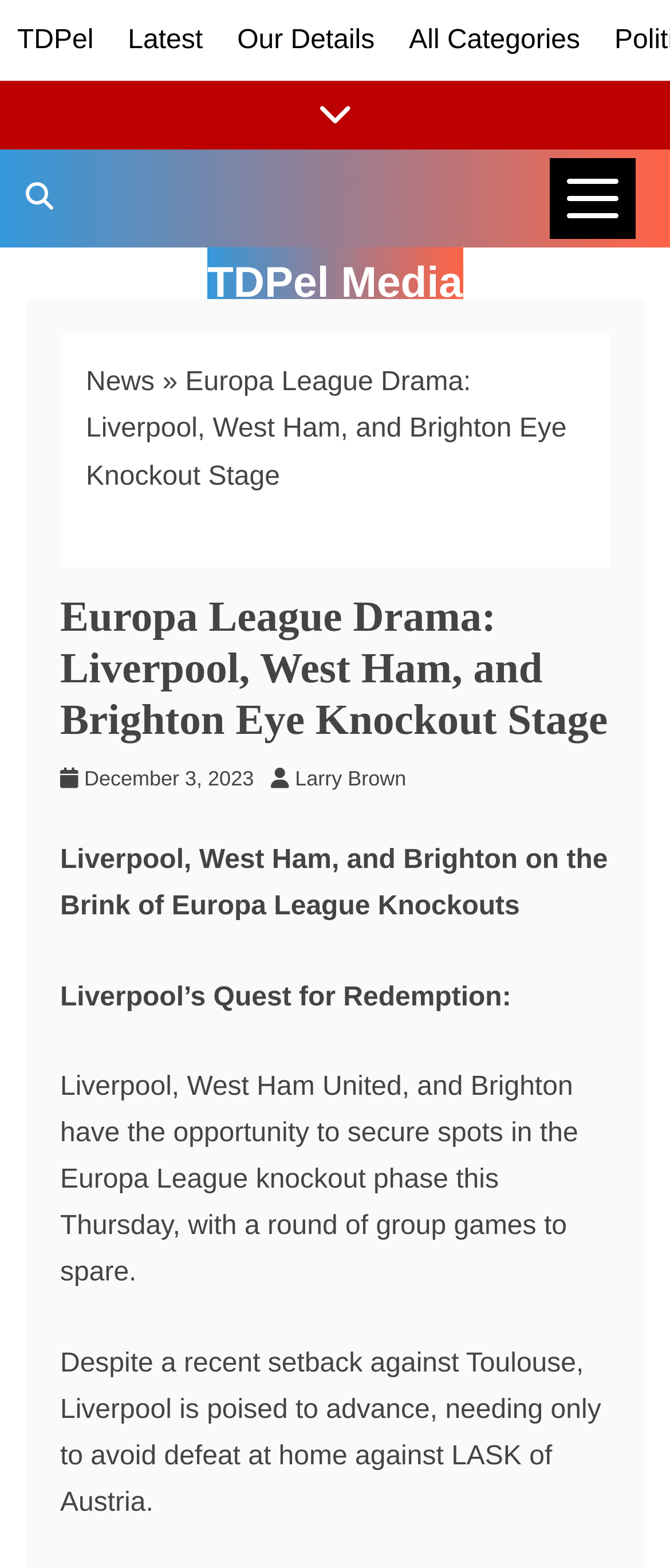What is the opponent of Liverpool in the next game?
Based on the visual content, answer with a single word or a brief phrase.

LASK of Austria